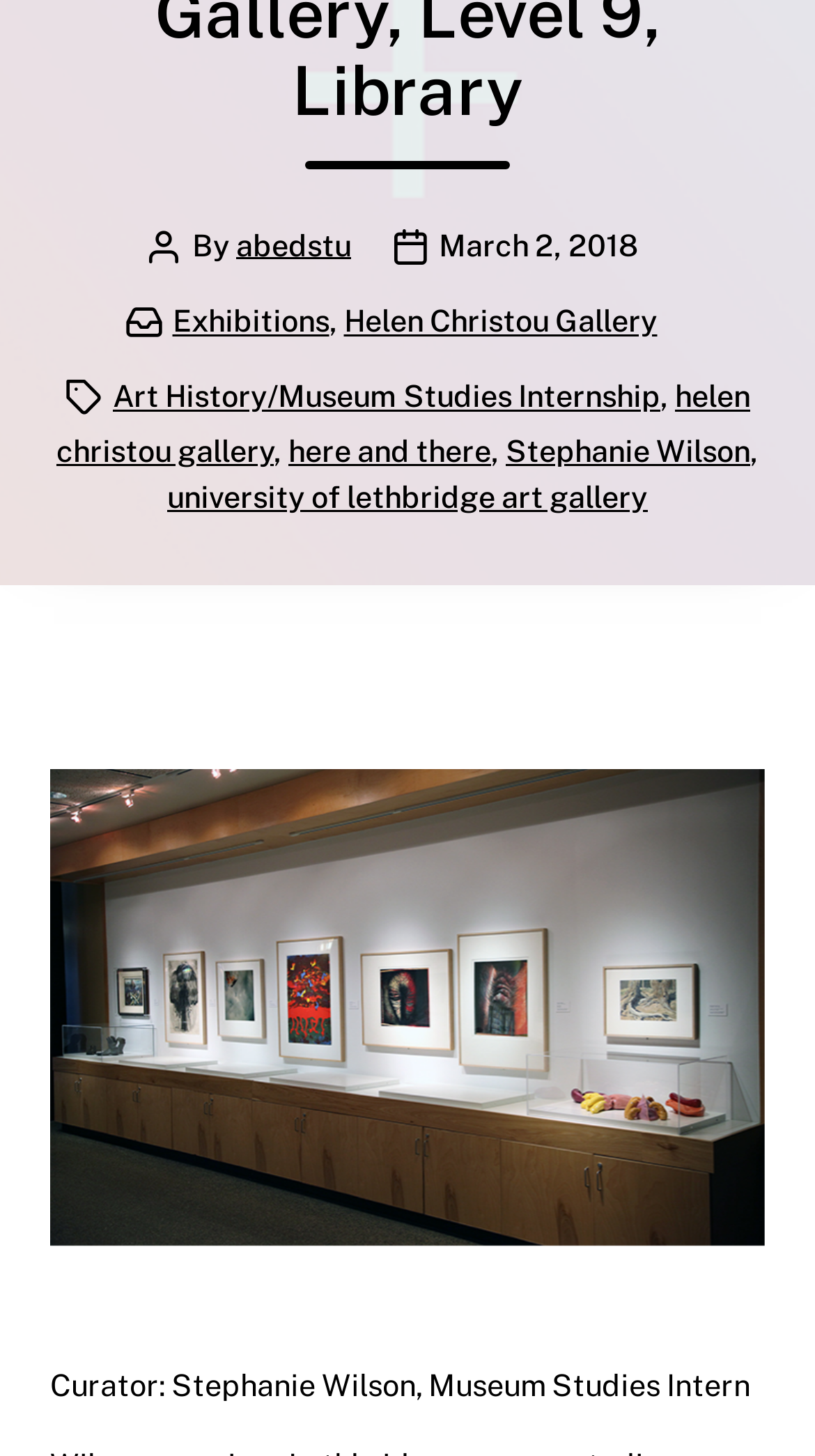Bounding box coordinates are specified in the format (top-left x, top-left y, bottom-right x, bottom-right y). All values are floating point numbers bounded between 0 and 1. Please provide the bounding box coordinate of the region this sentence describes: Menu

None